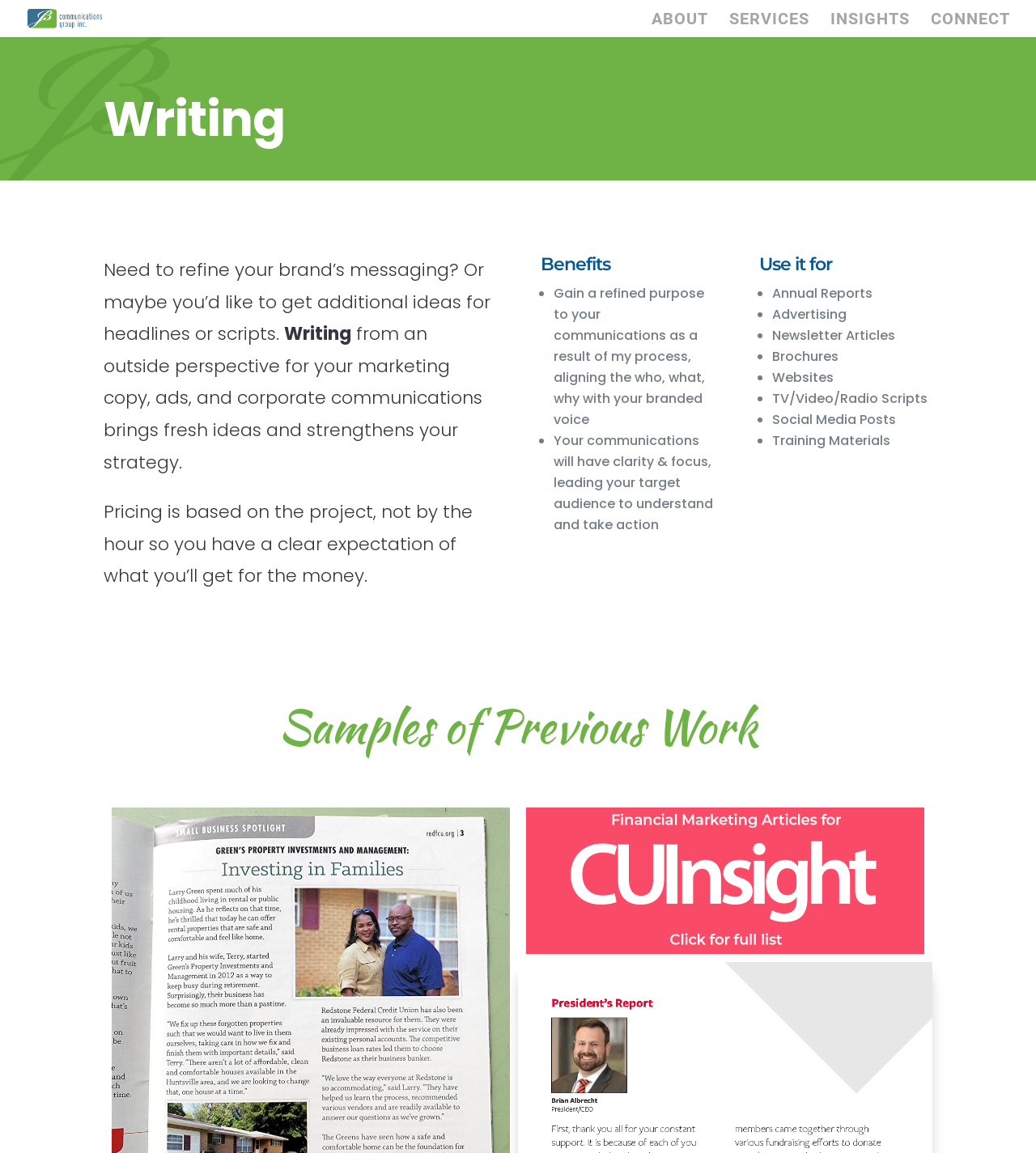Provide an in-depth caption for the webpage.

The webpage is about "Writing" services, specifically focused on refining brand messaging and providing fresh ideas for marketing copy, ads, and corporate communications. 

At the top left, there is a link to "JB Communications Group" accompanied by an image with the same name. 

The top navigation bar consists of four links: "ABOUT", "SERVICES", "INSIGHTS", and "CONNECT", aligned horizontally from left to right.

Below the navigation bar, there is a large heading "Writing" that spans almost the entire width of the page. 

Underneath the heading, there are three paragraphs of text that describe the benefits of using the writing services, including refining brand messaging, gaining fresh ideas, and having a clear expectation of the project's cost.

Further down, there are three sections with headings "Benefits", "Use it for", and "Samples of Previous Work". 

The "Benefits" section lists four bullet points, each describing a specific advantage of using the writing services, such as gaining a refined purpose to communications and having clarity and focus in target audience understanding.

The "Use it for" section lists eight bullet points, each describing a different type of content that the writing services can be used for, including annual reports, advertising, newsletter articles, brochures, websites, TV/video/radio scripts, social media posts, and training materials.

At the bottom of the page, there is a link to "CUInsight logo" accompanied by an image with the same name.